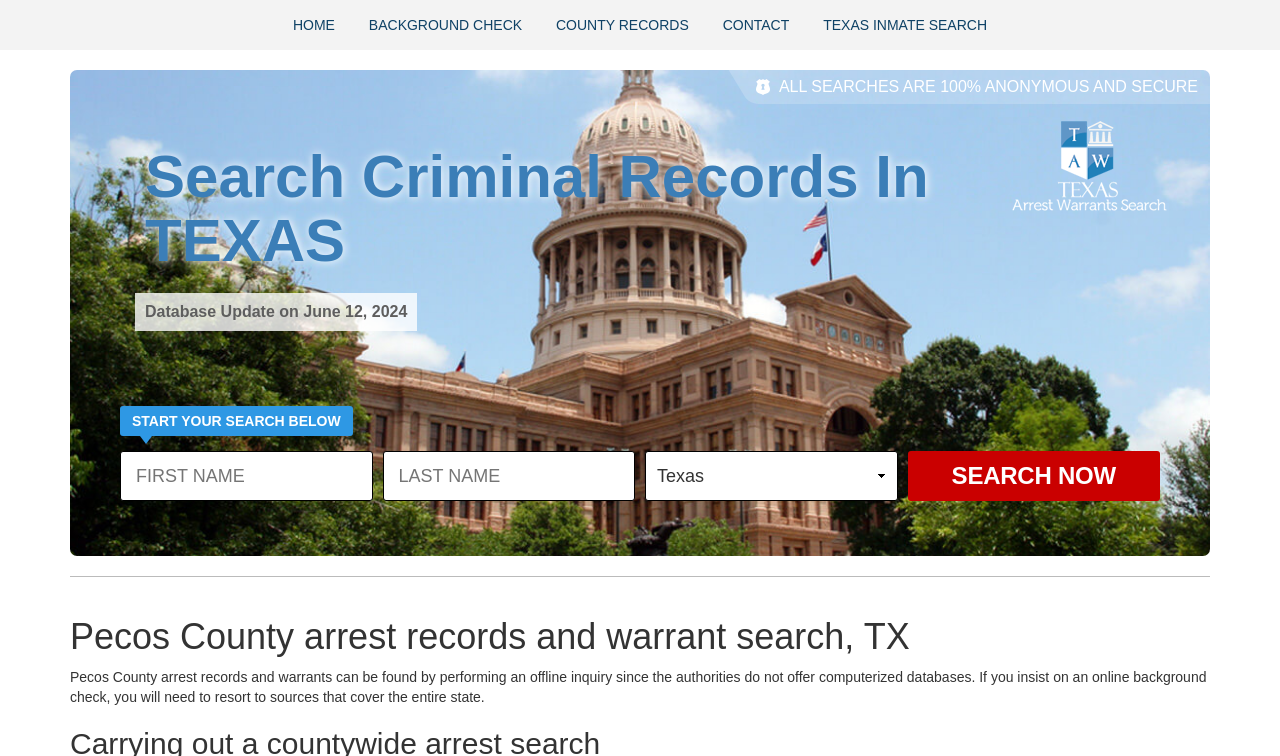What is the limitation of searching Pecos County records?
Based on the content of the image, thoroughly explain and answer the question.

According to the webpage, Pecos County arrest records and warrants can only be found by performing an offline inquiry, as the authorities do not offer computerized databases. This limitation is stated on the webpage, highlighting the need for alternative sources for online background checks.